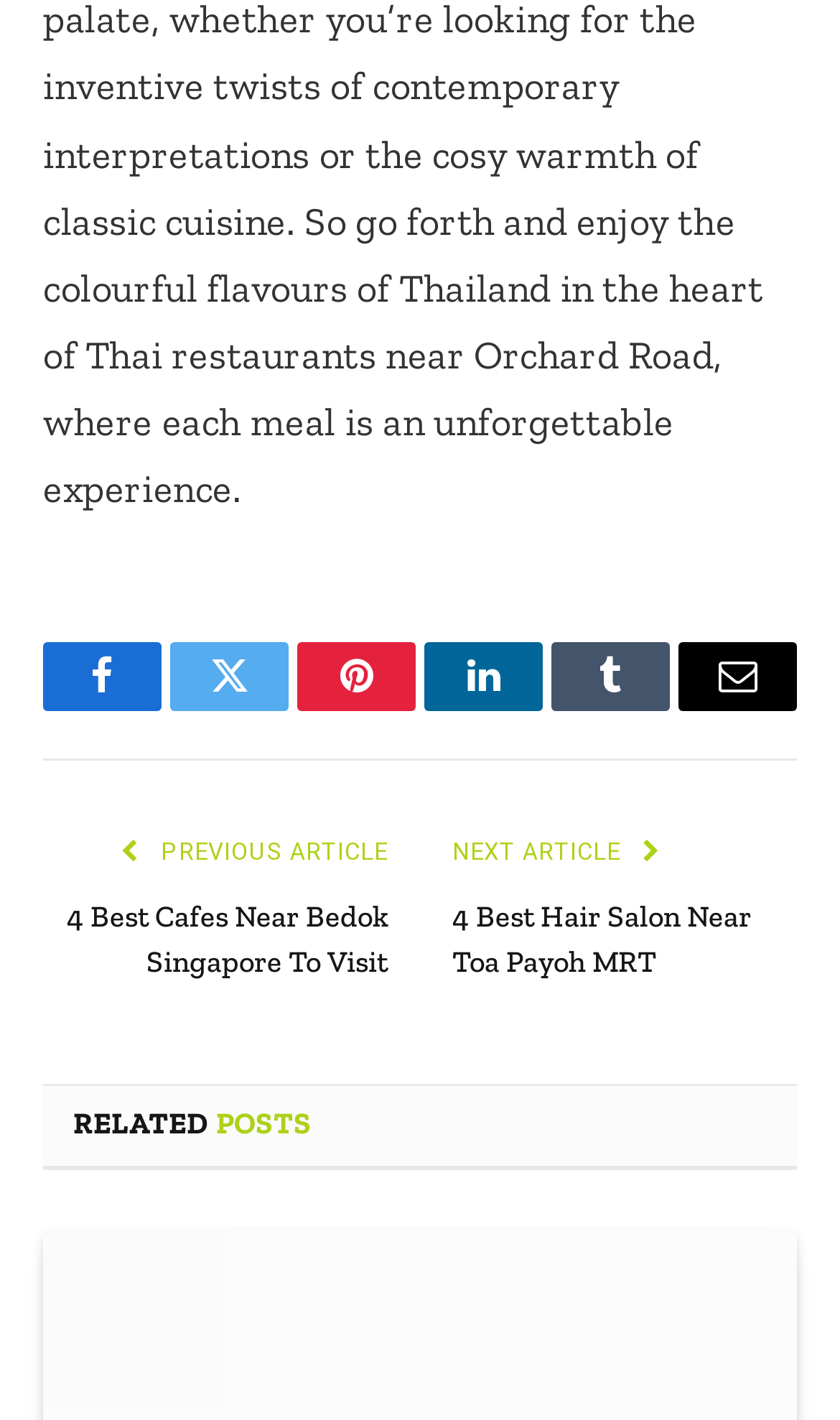How many social media links are there?
Examine the image and provide an in-depth answer to the question.

I counted the number of social media links at the top of the webpage, which are Facebook, Twitter, Pinterest, LinkedIn, and Tumblr, totaling 5 links.